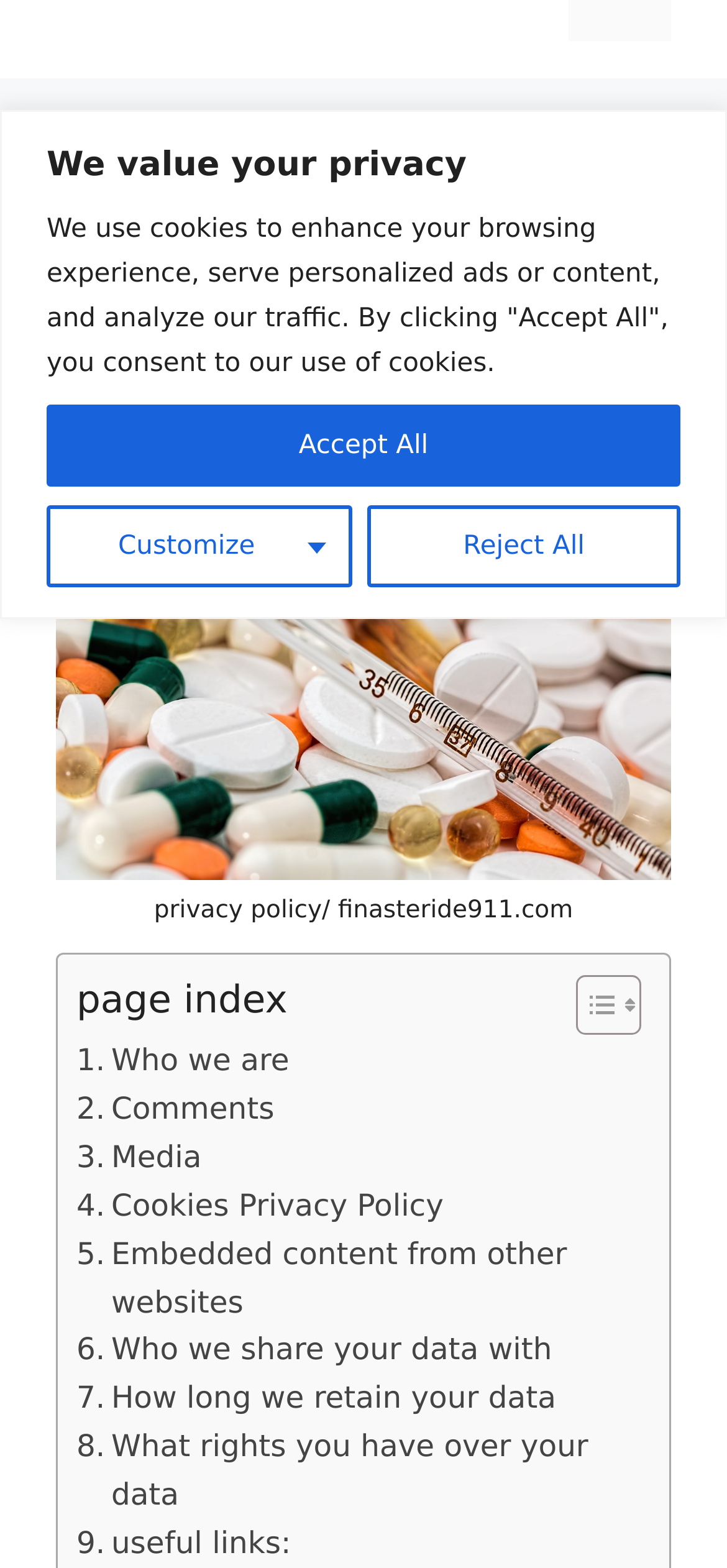Identify the bounding box for the described UI element: "Embedded content from other websites".

[0.105, 0.785, 0.869, 0.846]